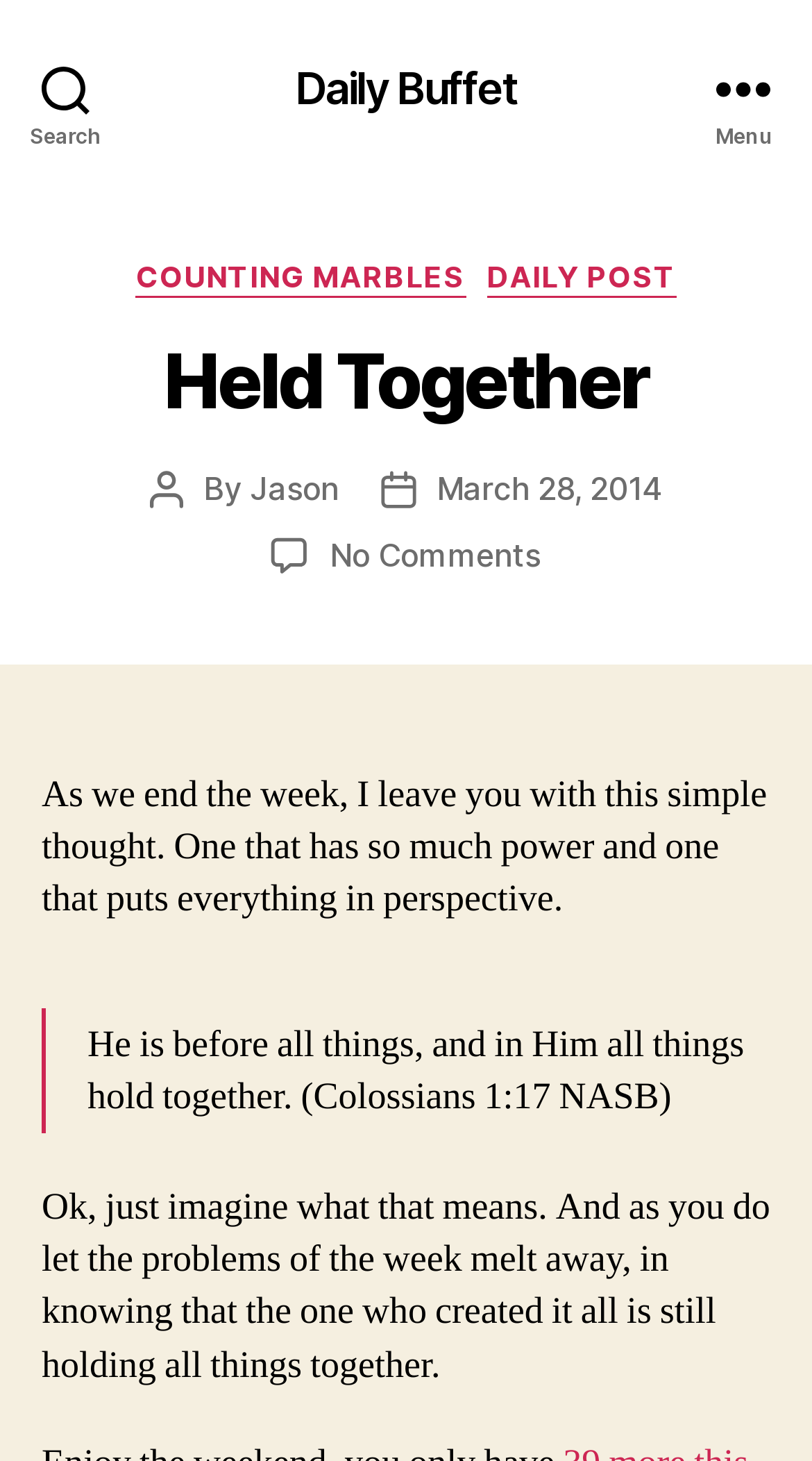How many comments are there on the article?
Look at the image and answer the question using a single word or phrase.

No Comments